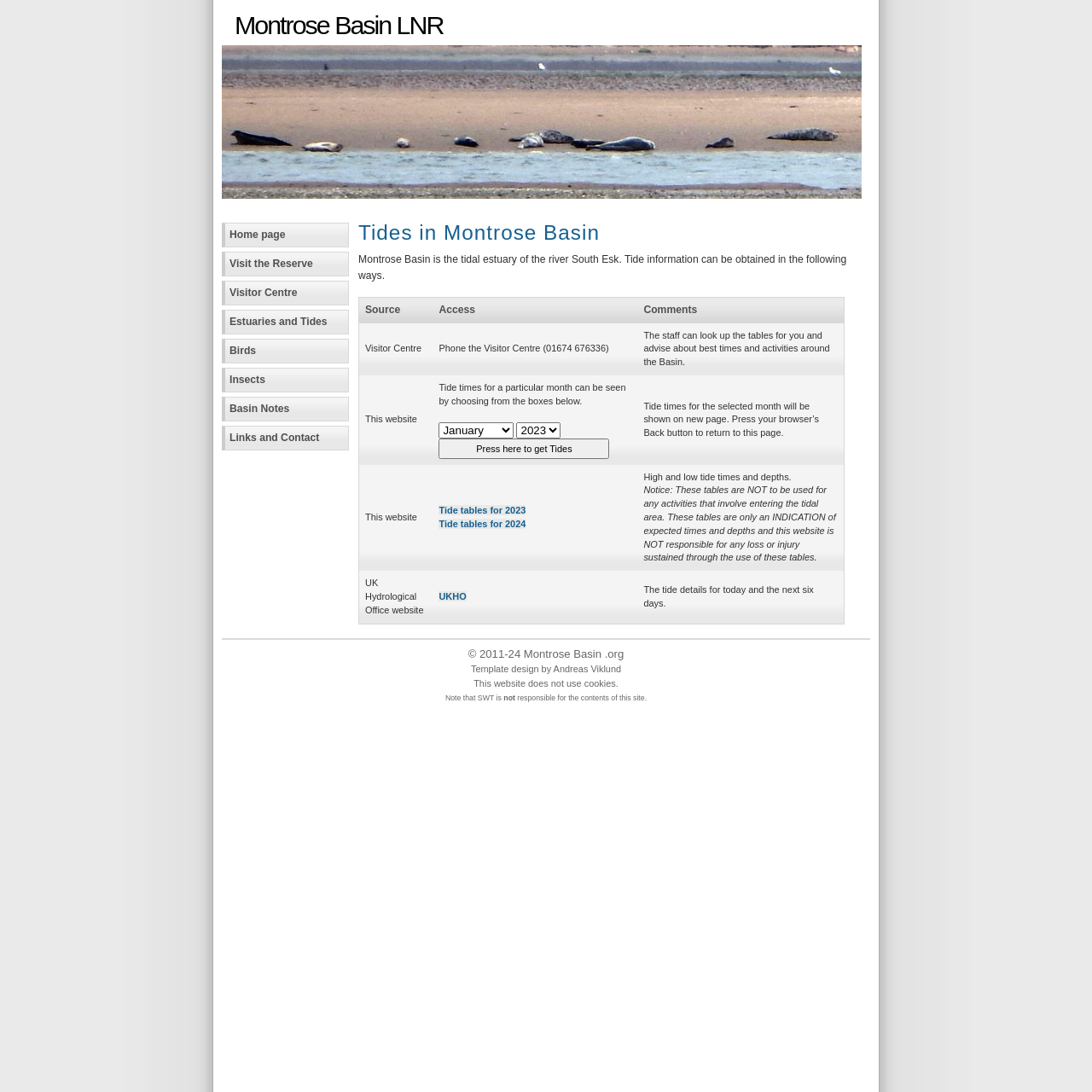Can you look at the image and give a comprehensive answer to the question:
How can I get tide information?

According to the webpage, tide information can be obtained in several ways, including phoning the Visitor Centre, using this website, and visiting the UK Hydrological Office website.